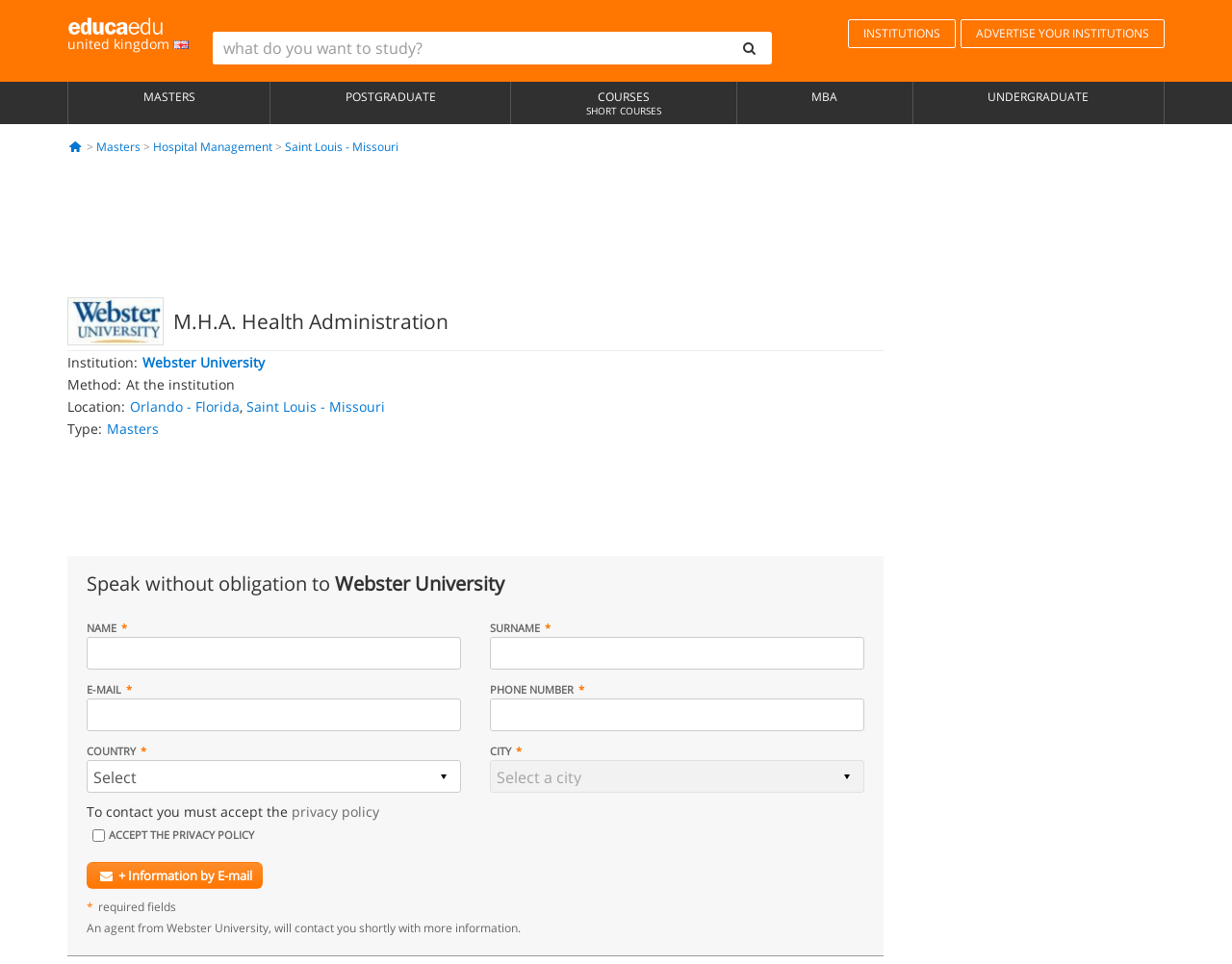What is the location of the course?
Look at the image and respond to the question as thoroughly as possible.

I found the answer by looking at the element with the text 'Location:' and its corresponding link element which has the text 'Saint Louis - Missouri'.